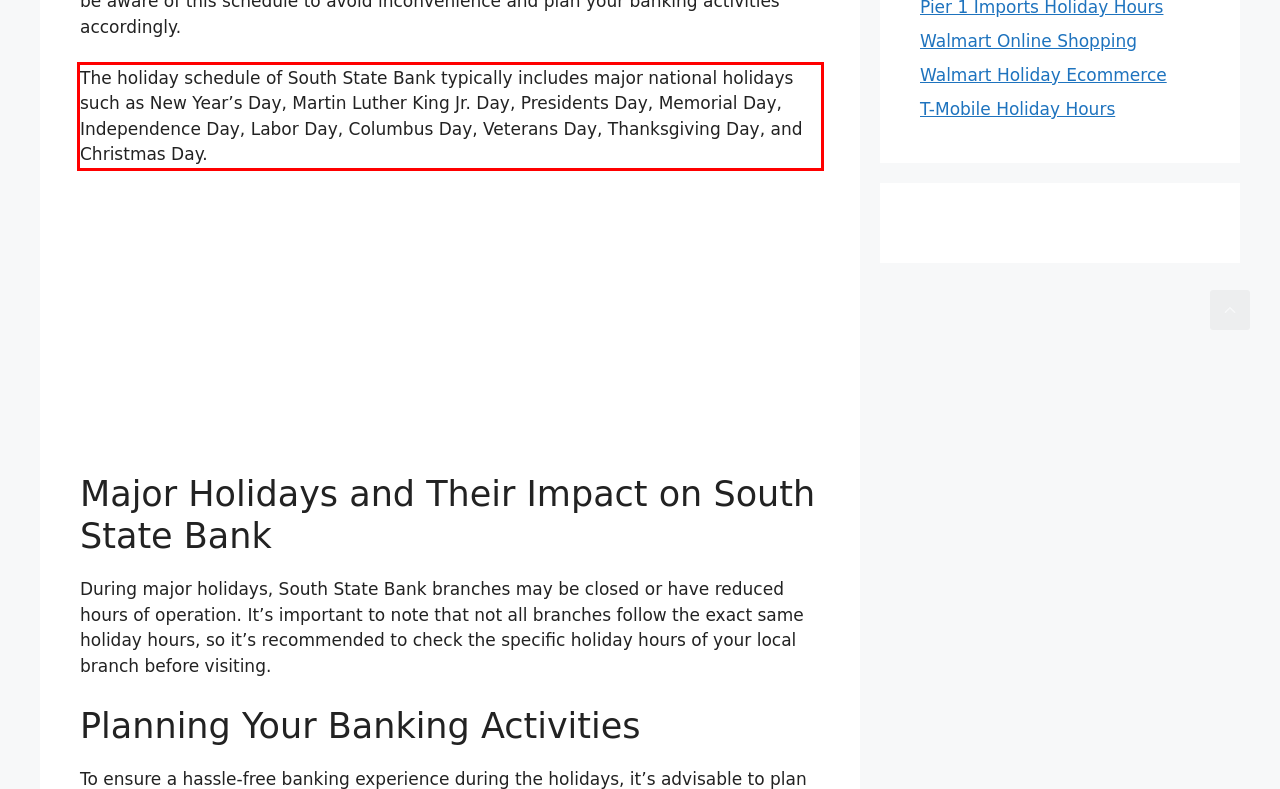Please perform OCR on the text content within the red bounding box that is highlighted in the provided webpage screenshot.

The holiday schedule of South State Bank typically includes major national holidays such as New Year’s Day, Martin Luther King Jr. Day, Presidents Day, Memorial Day, Independence Day, Labor Day, Columbus Day, Veterans Day, Thanksgiving Day, and Christmas Day.